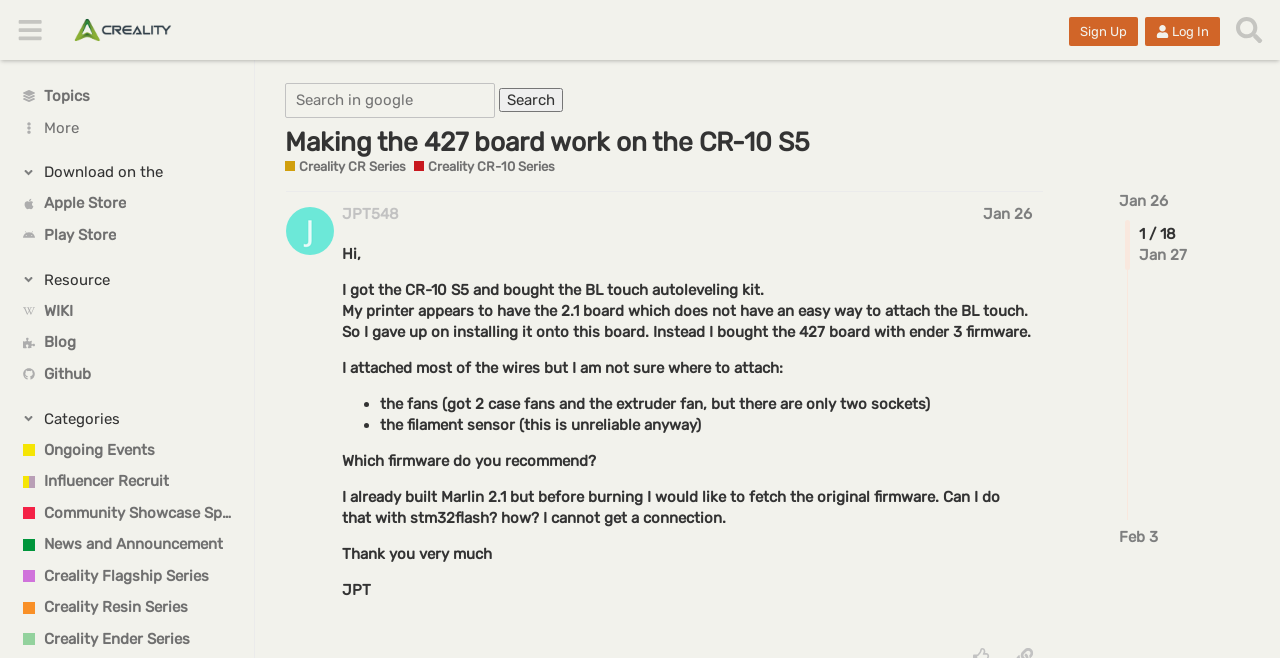What is the firmware mentioned in the discussion? Based on the image, give a response in one word or a short phrase.

Marlin 2.1